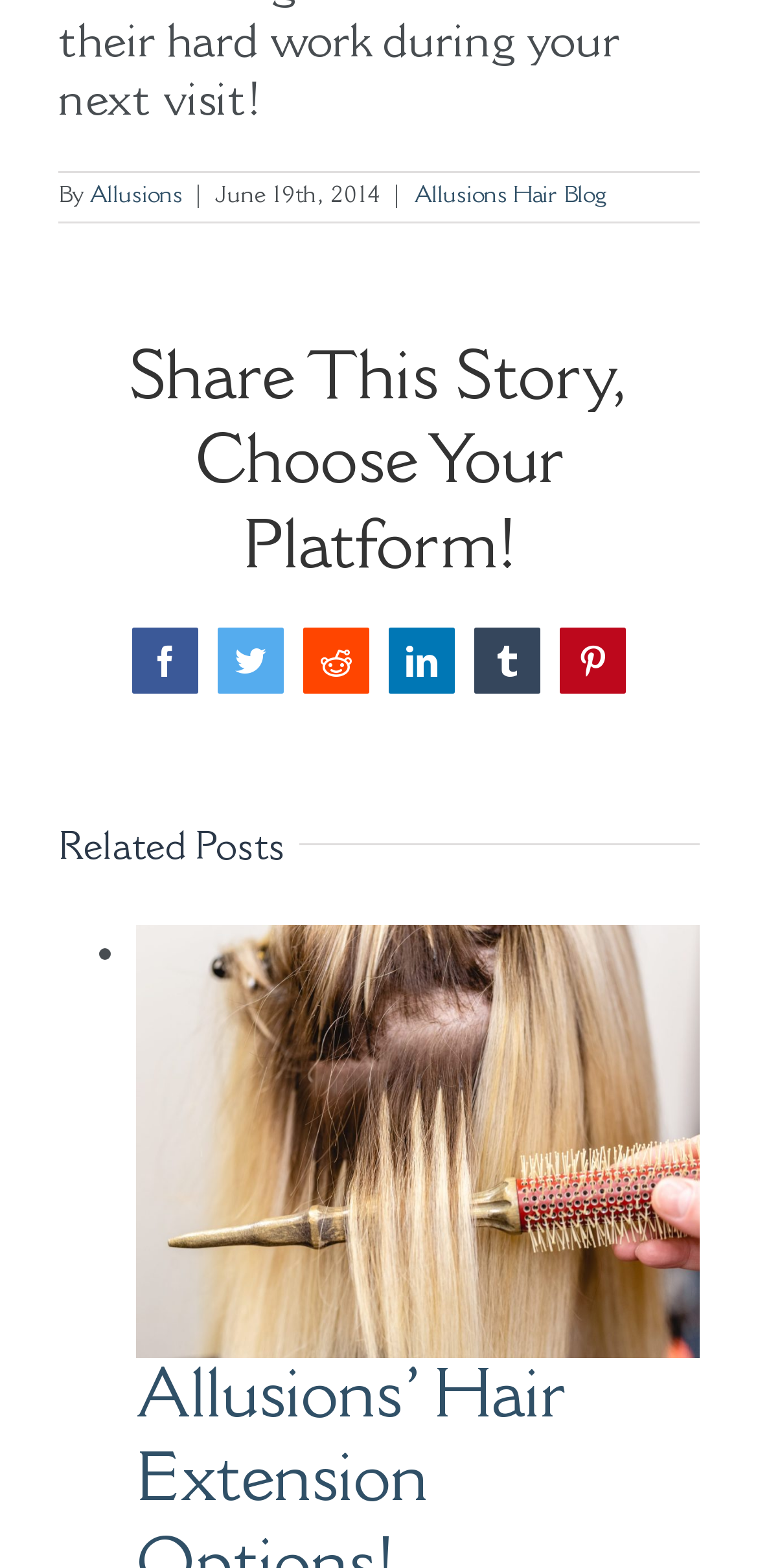Highlight the bounding box coordinates of the element you need to click to perform the following instruction: "Visit the Allusions website."

[0.118, 0.117, 0.241, 0.132]